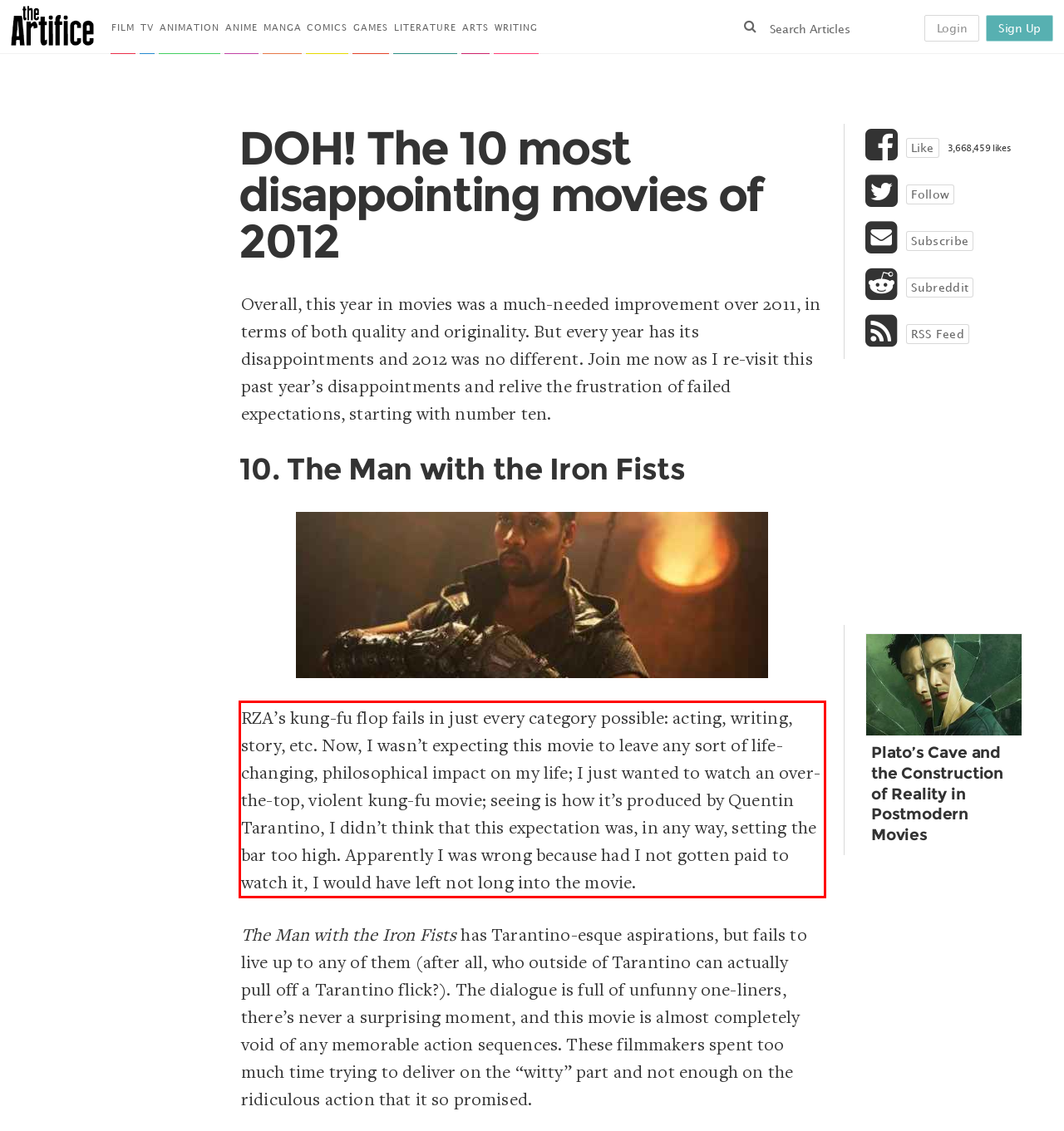Using the provided screenshot of a webpage, recognize the text inside the red rectangle bounding box by performing OCR.

RZA’s kung-fu flop fails in just every category possible: acting, writing, story, etc. Now, I wasn’t expecting this movie to leave any sort of life-changing, philosophical impact on my life; I just wanted to watch an over-the-top, violent kung-fu movie; seeing is how it’s produced by Quentin Tarantino, I didn’t think that this expectation was, in any way, setting the bar too high. Apparently I was wrong because had I not gotten paid to watch it, I would have left not long into the movie.